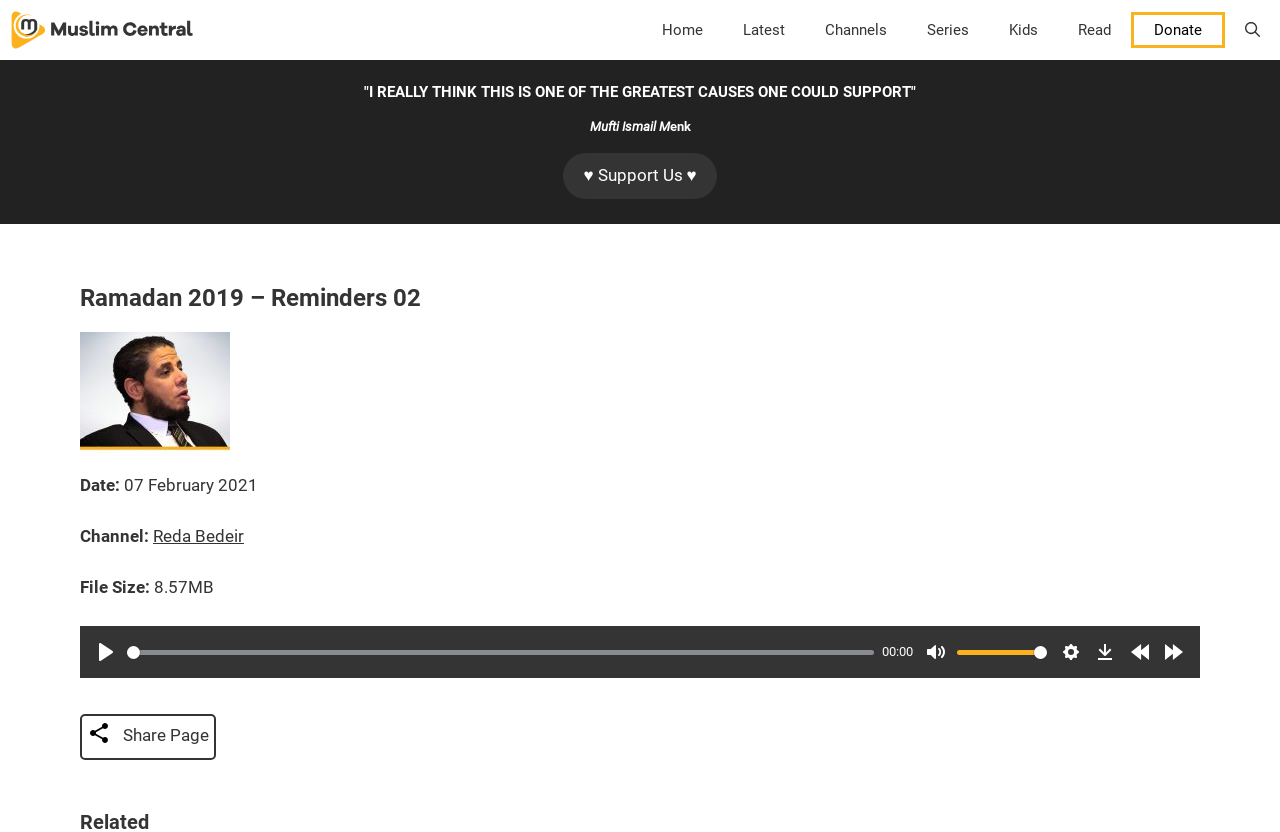Determine the bounding box coordinates of the clickable element to complete this instruction: "Click the 'Home' link". Provide the coordinates in the format of four float numbers between 0 and 1, [left, top, right, bottom].

[0.502, 0.0, 0.565, 0.072]